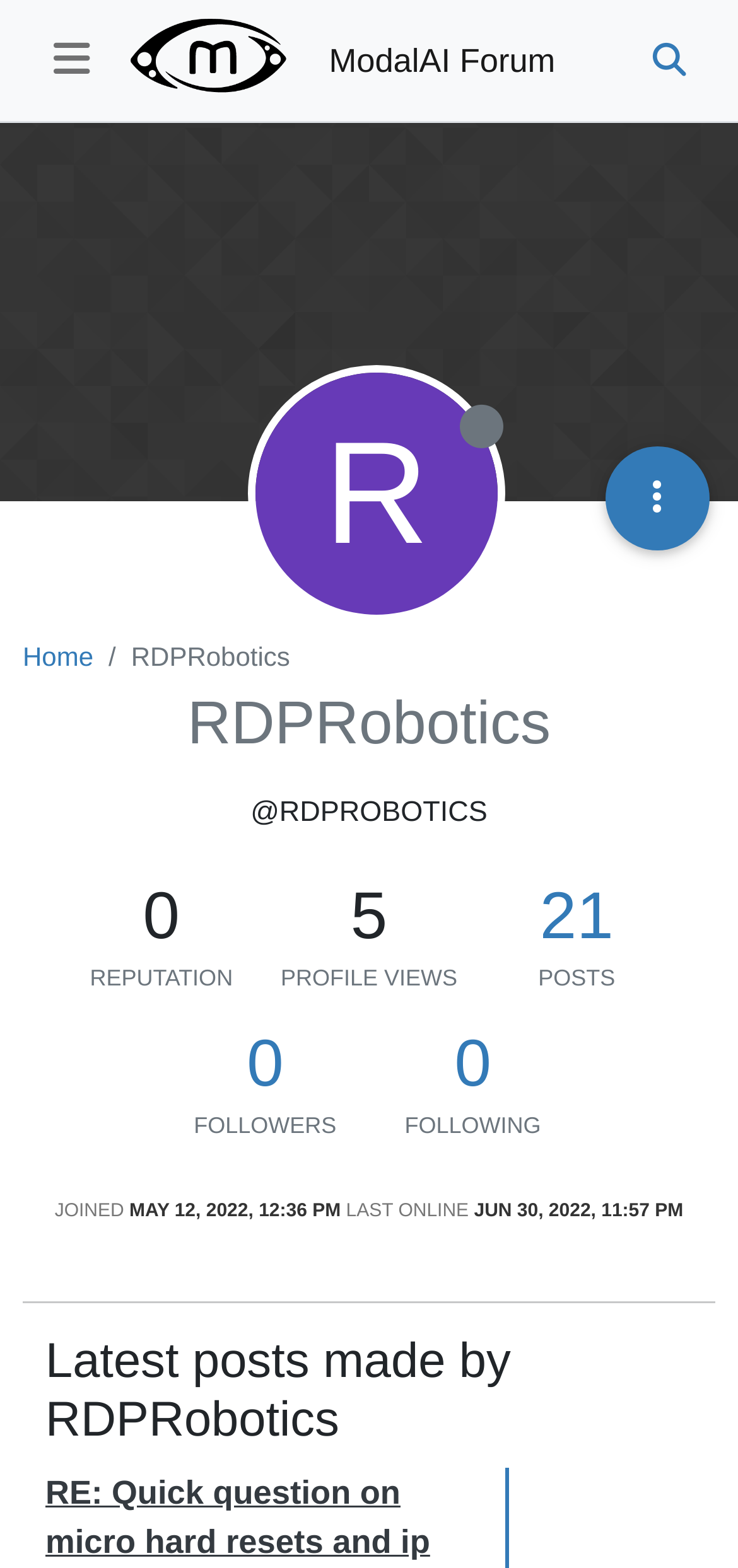Can you find the bounding box coordinates for the element that needs to be clicked to execute this instruction: "View ModalAI Forum"? The coordinates should be given as four float numbers between 0 and 1, i.e., [left, top, right, bottom].

[0.446, 0.016, 0.752, 0.061]